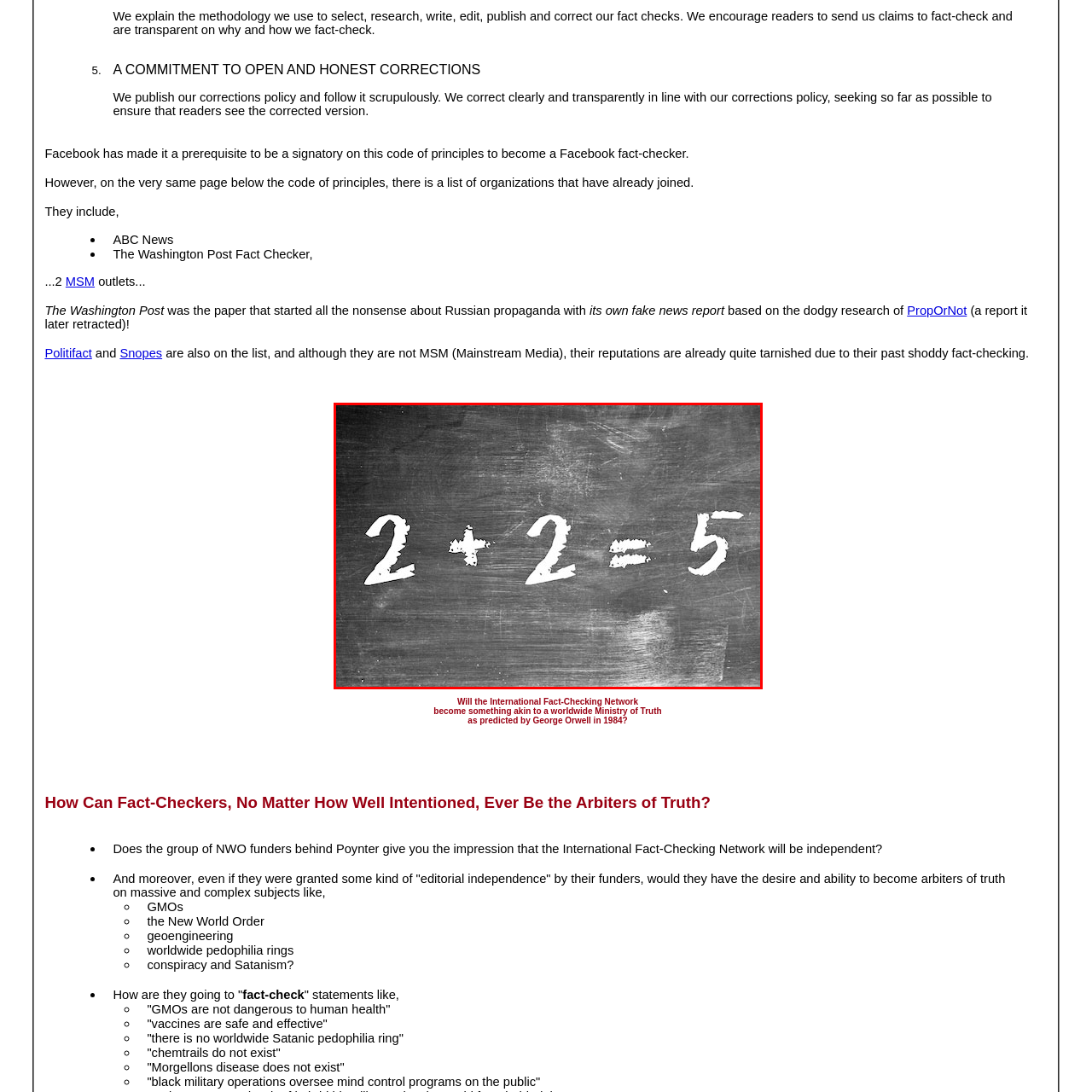Examine the image indicated by the red box and respond with a single word or phrase to the following question:
What is the significance of the equation in George Orwell's '1984'?

Controlled thought and distortion of reality